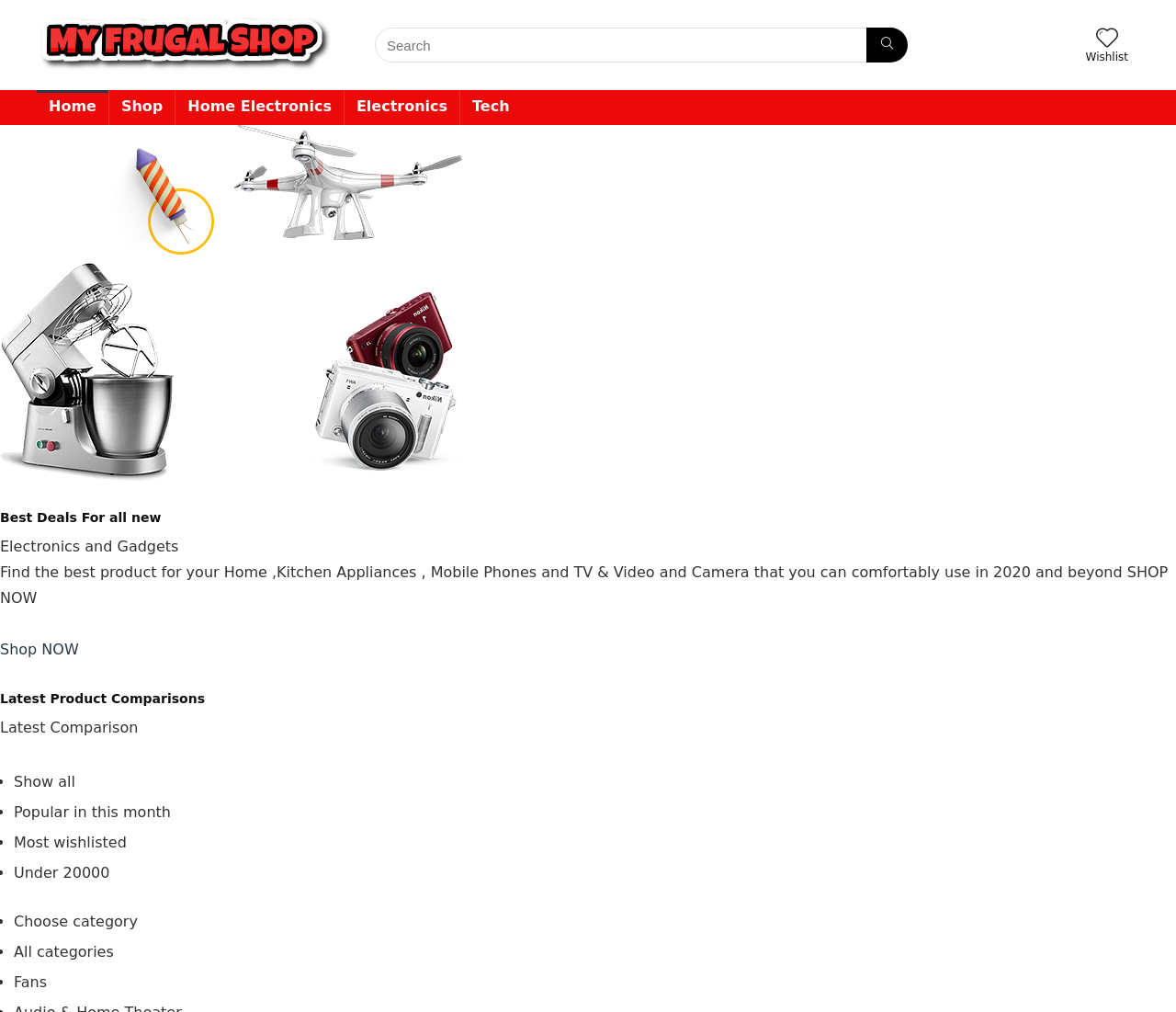Respond with a single word or phrase:
What is the name of the online shop?

My Frugal Shop